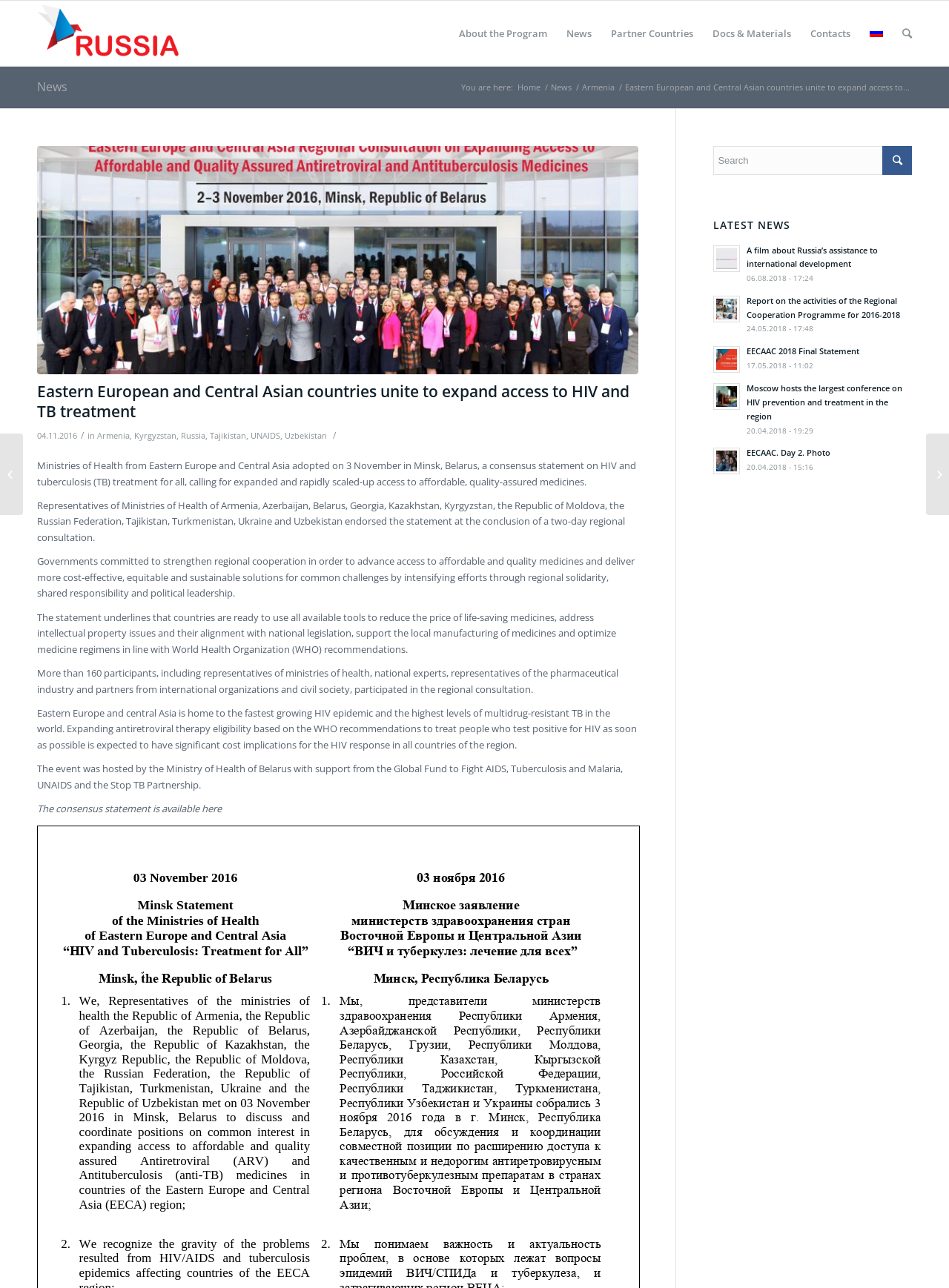Given the element description Materials in national languages, specify the bounding box coordinates of the corresponding UI element in the format (top-left x, top-left y, bottom-right x, bottom-right y). All values must be between 0 and 1.

[0.528, 0.898, 0.717, 0.916]